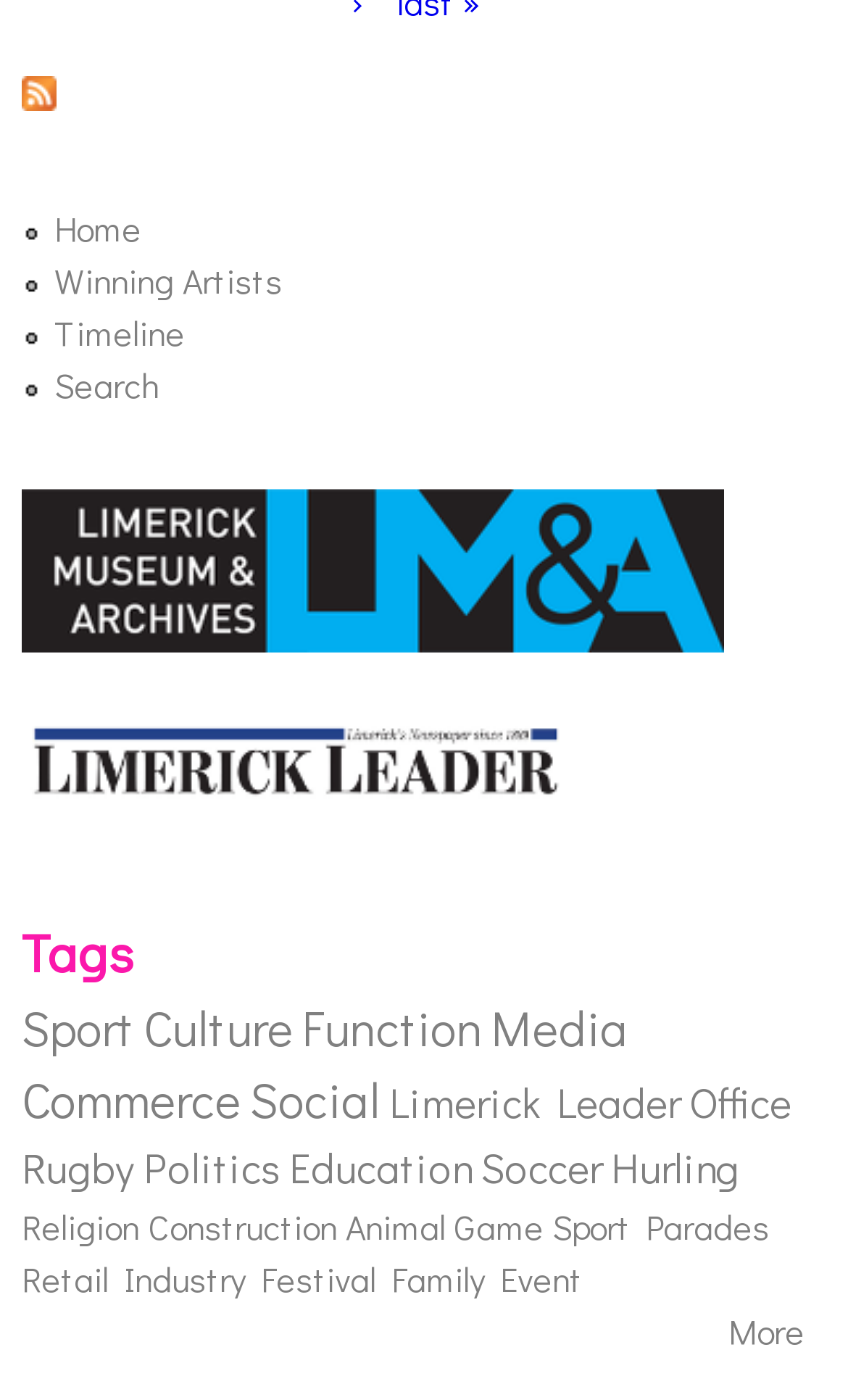Could you find the bounding box coordinates of the clickable area to complete this instruction: "Read the article about 'From Cracked to Pristine: Best Leather Conditioner for Gun Holster'"?

None